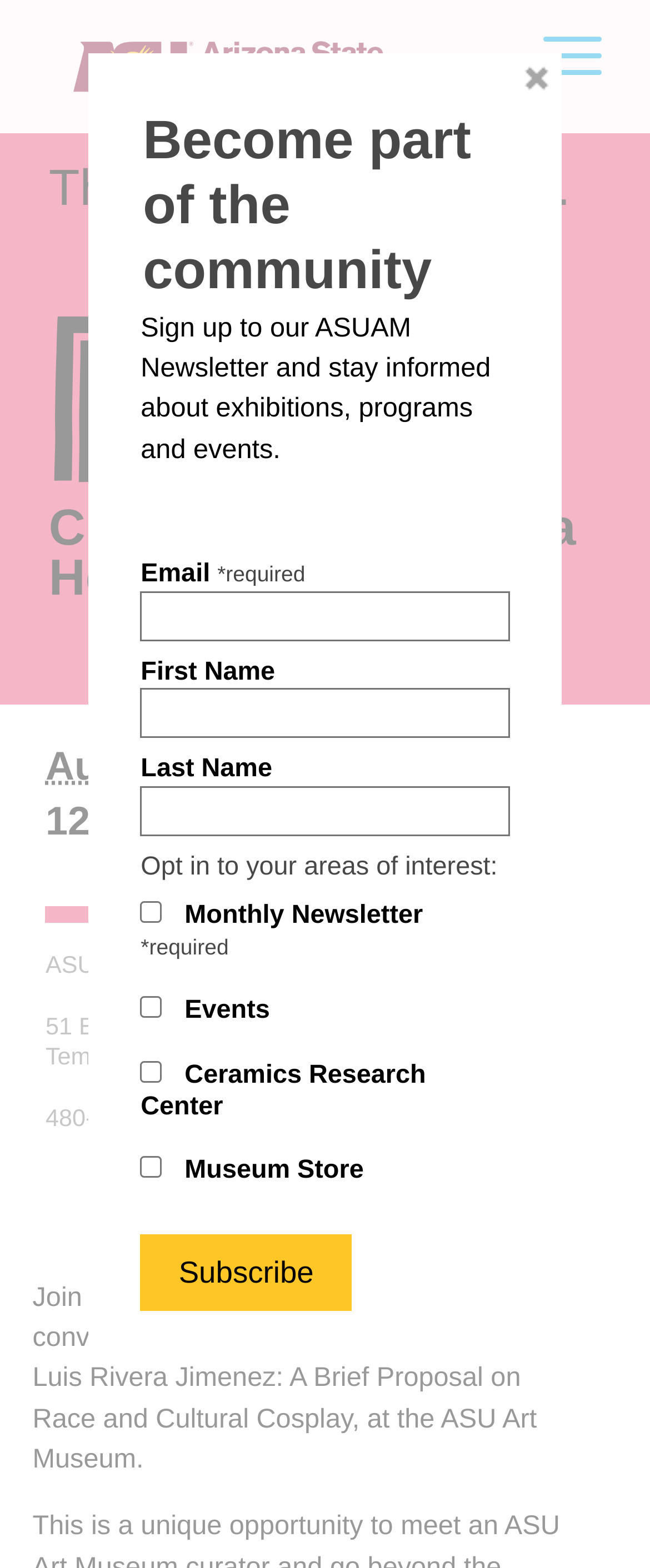Using the provided element description: "aria-label="ASU Art Museum"", determine the bounding box coordinates of the corresponding UI element in the screenshot.

[0.075, 0.0, 0.629, 0.085]